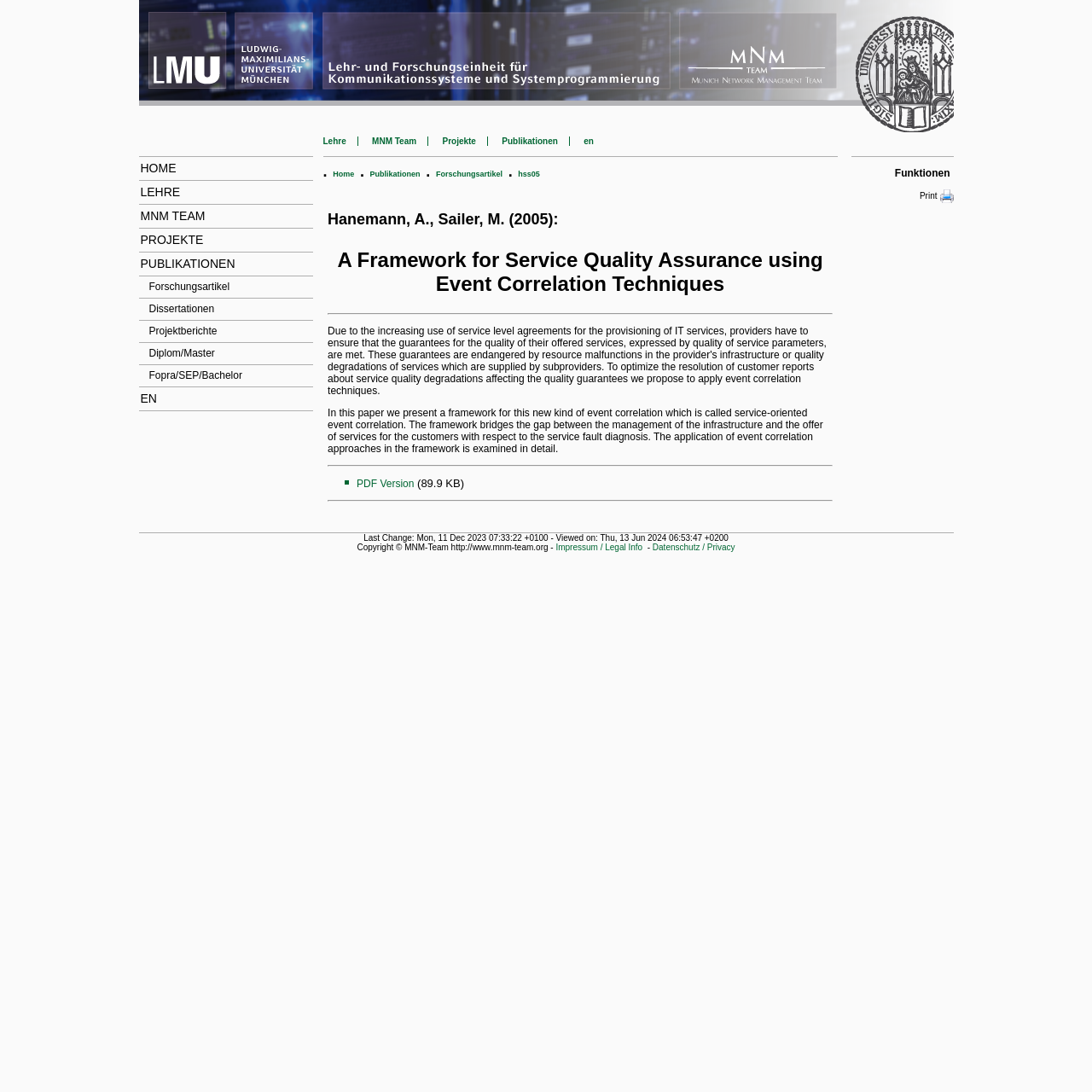Using the provided element description: "Impressum / Legal Info", identify the bounding box coordinates. The coordinates should be four floats between 0 and 1 in the order [left, top, right, bottom].

[0.509, 0.497, 0.588, 0.506]